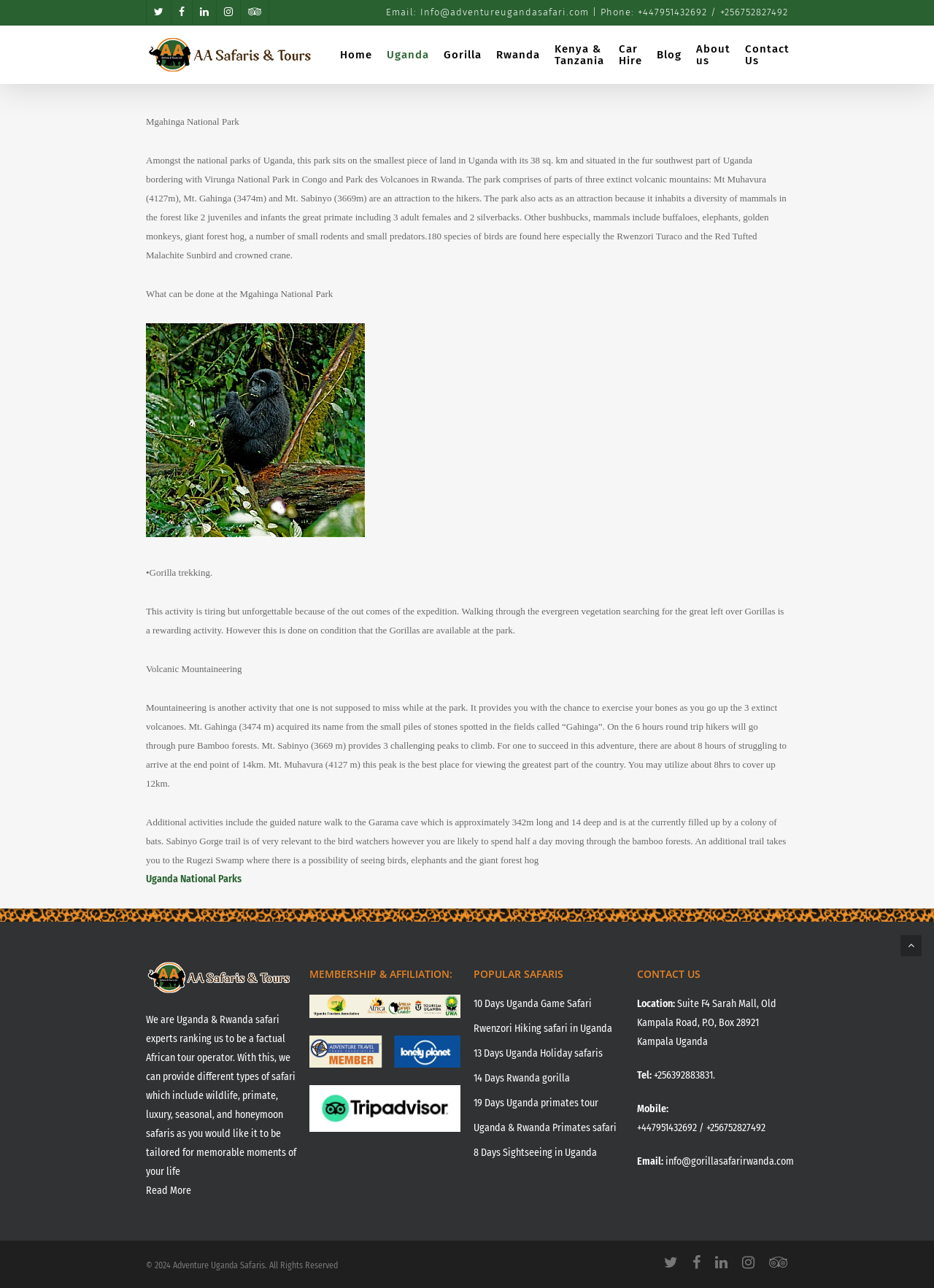Locate the bounding box coordinates of the region to be clicked to comply with the following instruction: "Click on the 'Home' link". The coordinates must be four float numbers between 0 and 1, in the form [left, top, right, bottom].

[0.356, 0.038, 0.406, 0.047]